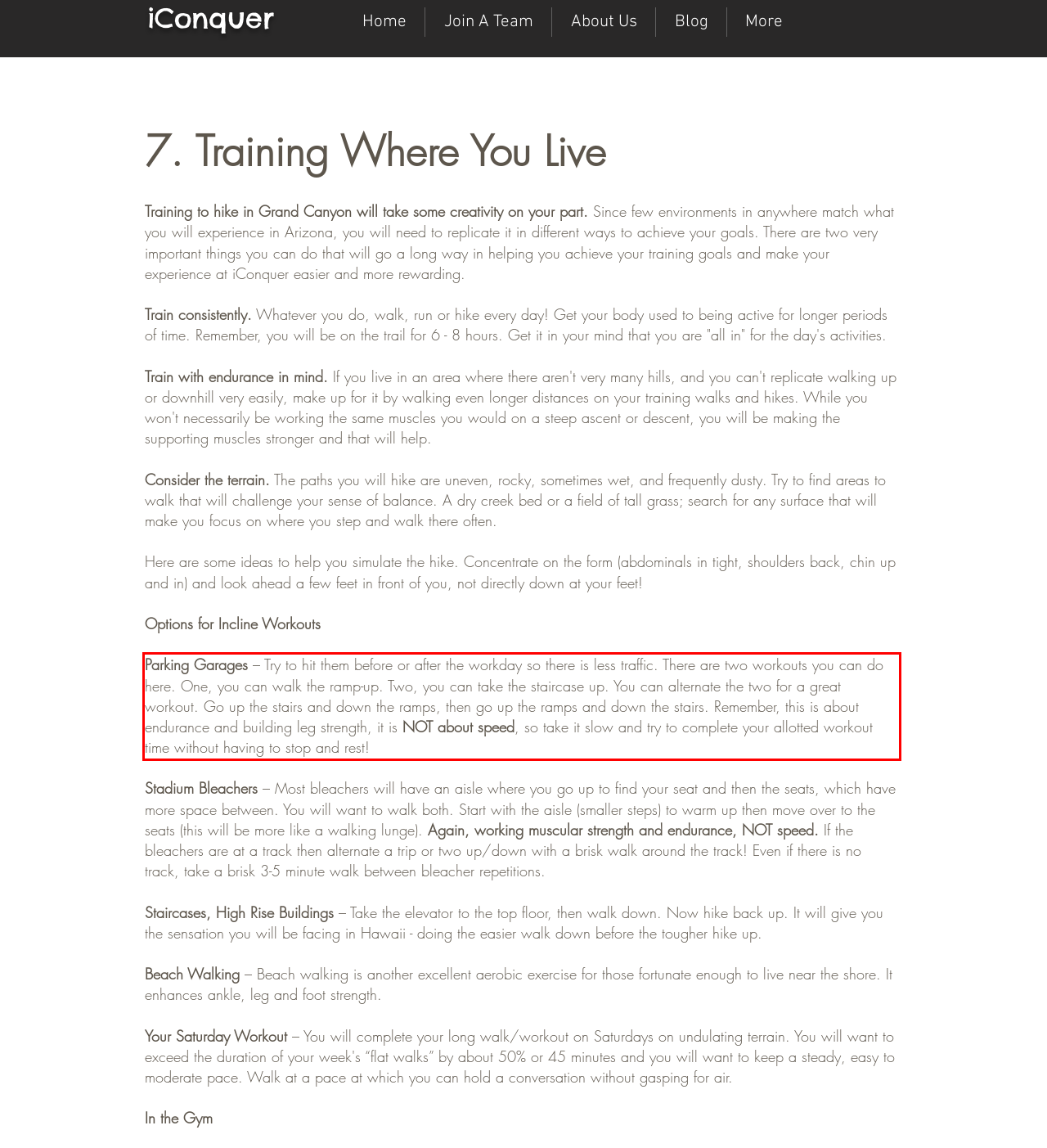Inspect the webpage screenshot that has a red bounding box and use OCR technology to read and display the text inside the red bounding box.

Parking Garages – Try to hit them before or after the workday so there is less traffic. There are two workouts you can do here. One, you can walk the ramp-up. Two, you can take the staircase up. You can alternate the two for a great workout. Go up the stairs and down the ramps, then go up the ramps and down the stairs. Remember, this is about endurance and building leg strength, it is NOT about speed, so take it slow and try to complete your allotted workout time without having to stop and rest!